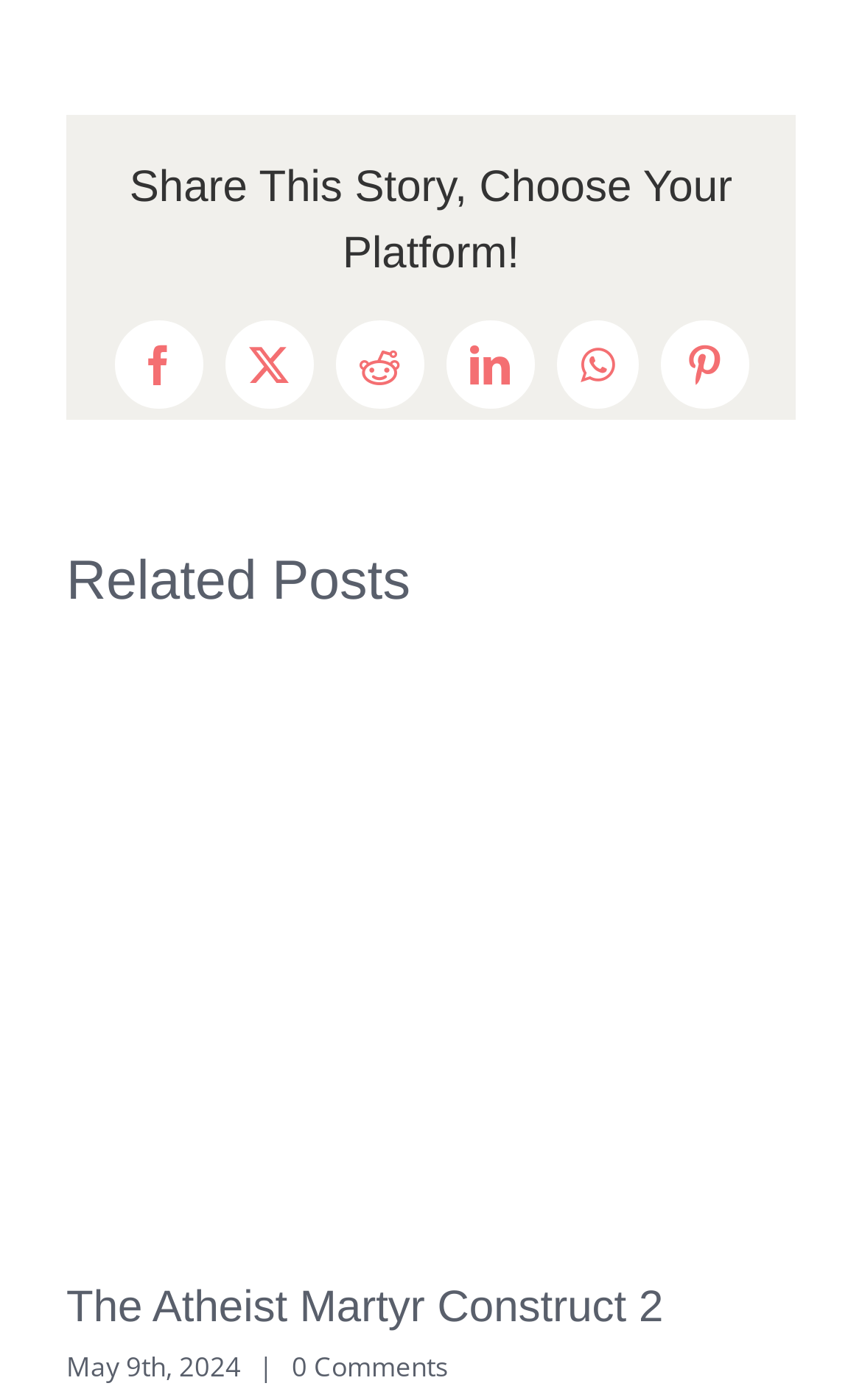How many related posts are available?
Analyze the image and provide a thorough answer to the question.

I counted the number of related post links available, which are 'The Atheist Martyr Construct 2' and 'The Atheist Martyr Construct 1', totaling 2 related posts.